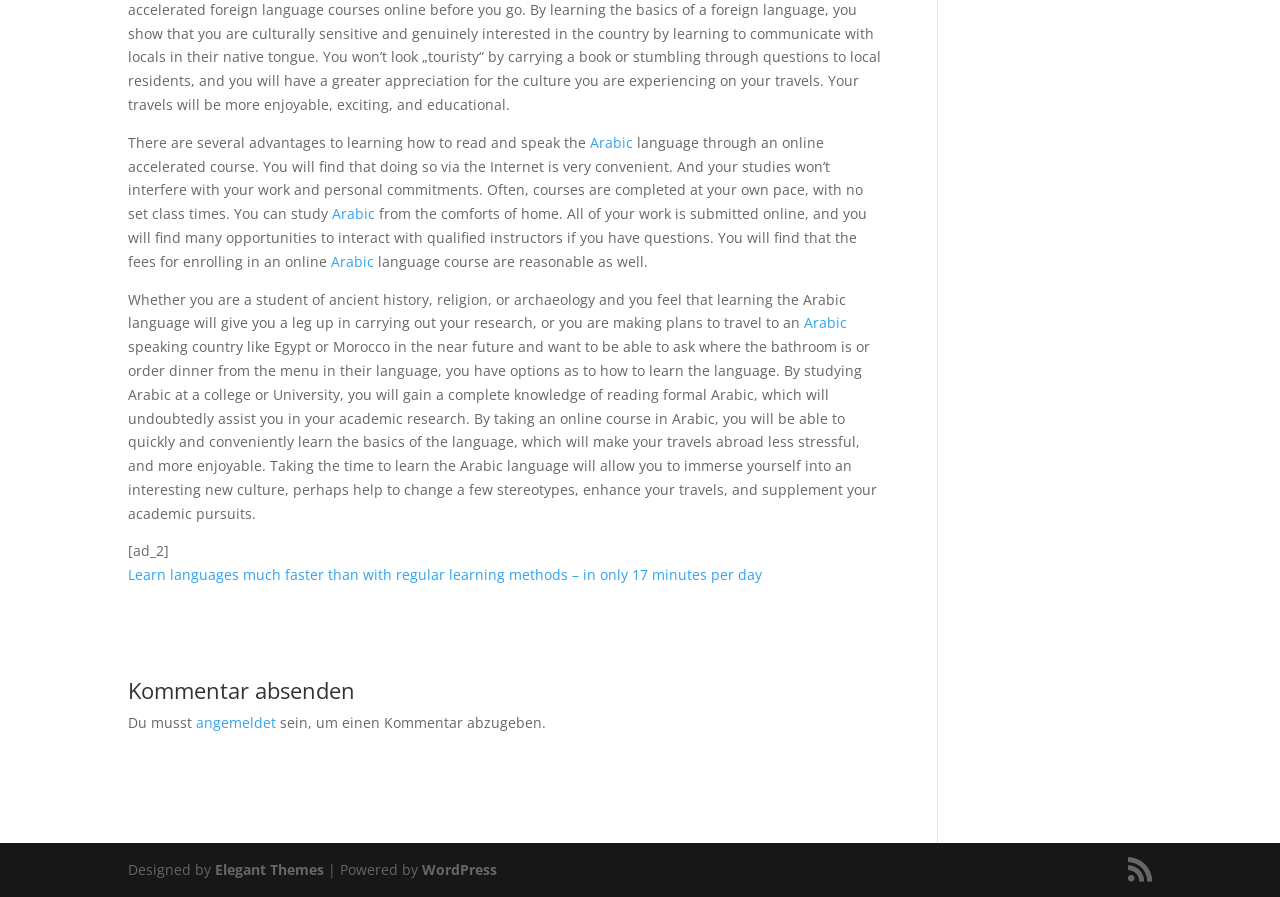Locate the bounding box of the UI element defined by this description: "Elegant Themes". The coordinates should be given as four float numbers between 0 and 1, formatted as [left, top, right, bottom].

[0.168, 0.959, 0.253, 0.98]